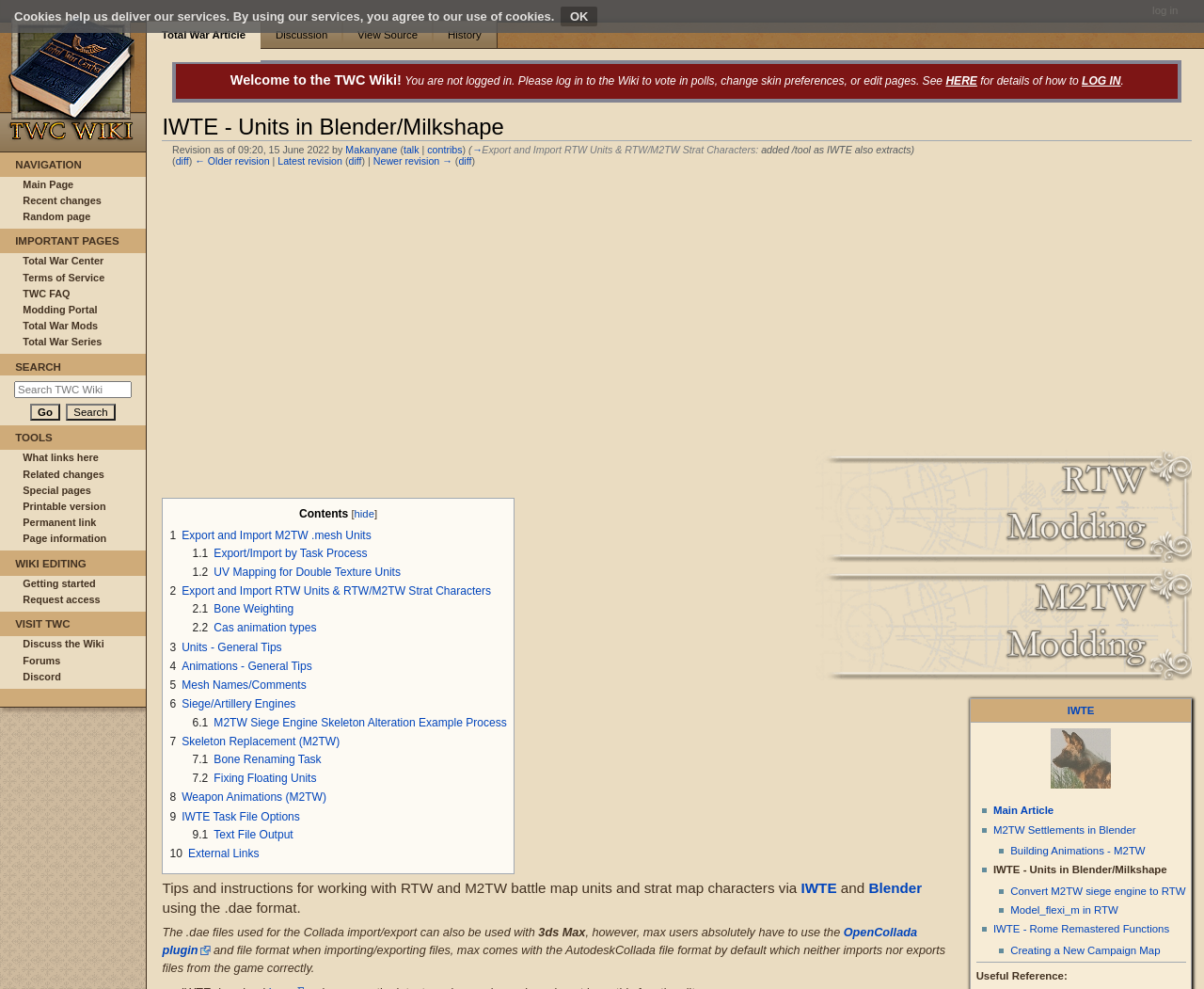What is the purpose of UV mapping for double texture units?
Answer the question in as much detail as possible.

UV mapping is a process mentioned in the webpage as a step in exporting and importing M2TW units using IWTE. It is likely a process of mapping 2D textures onto a 3D model, specifically for units that have double textures. This process is necessary for texture mapping and rendering the unit's appearance correctly.